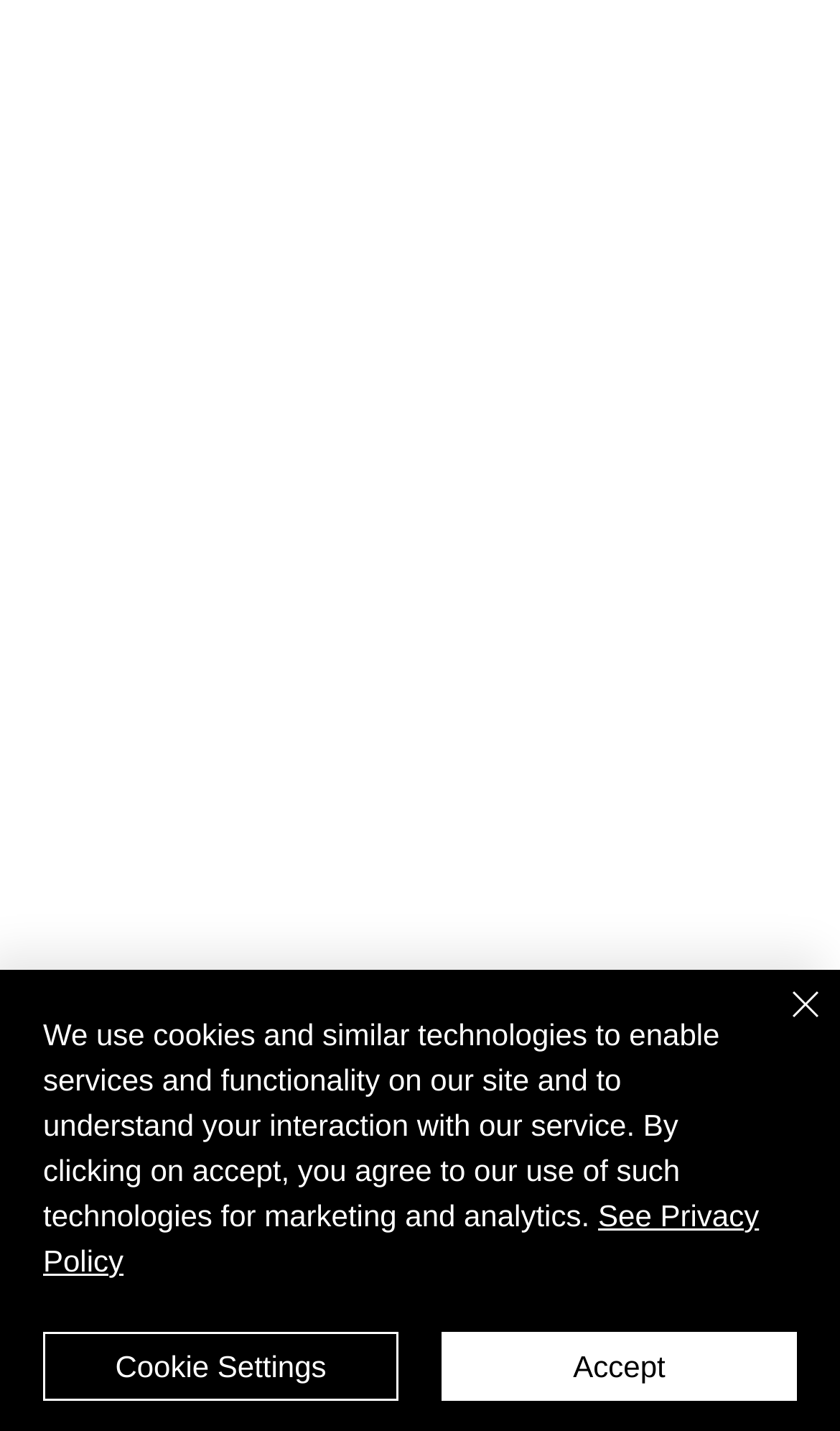From the given element description: "Cookie Settings", find the bounding box for the UI element. Provide the coordinates as four float numbers between 0 and 1, in the order [left, top, right, bottom].

[0.051, 0.931, 0.474, 0.979]